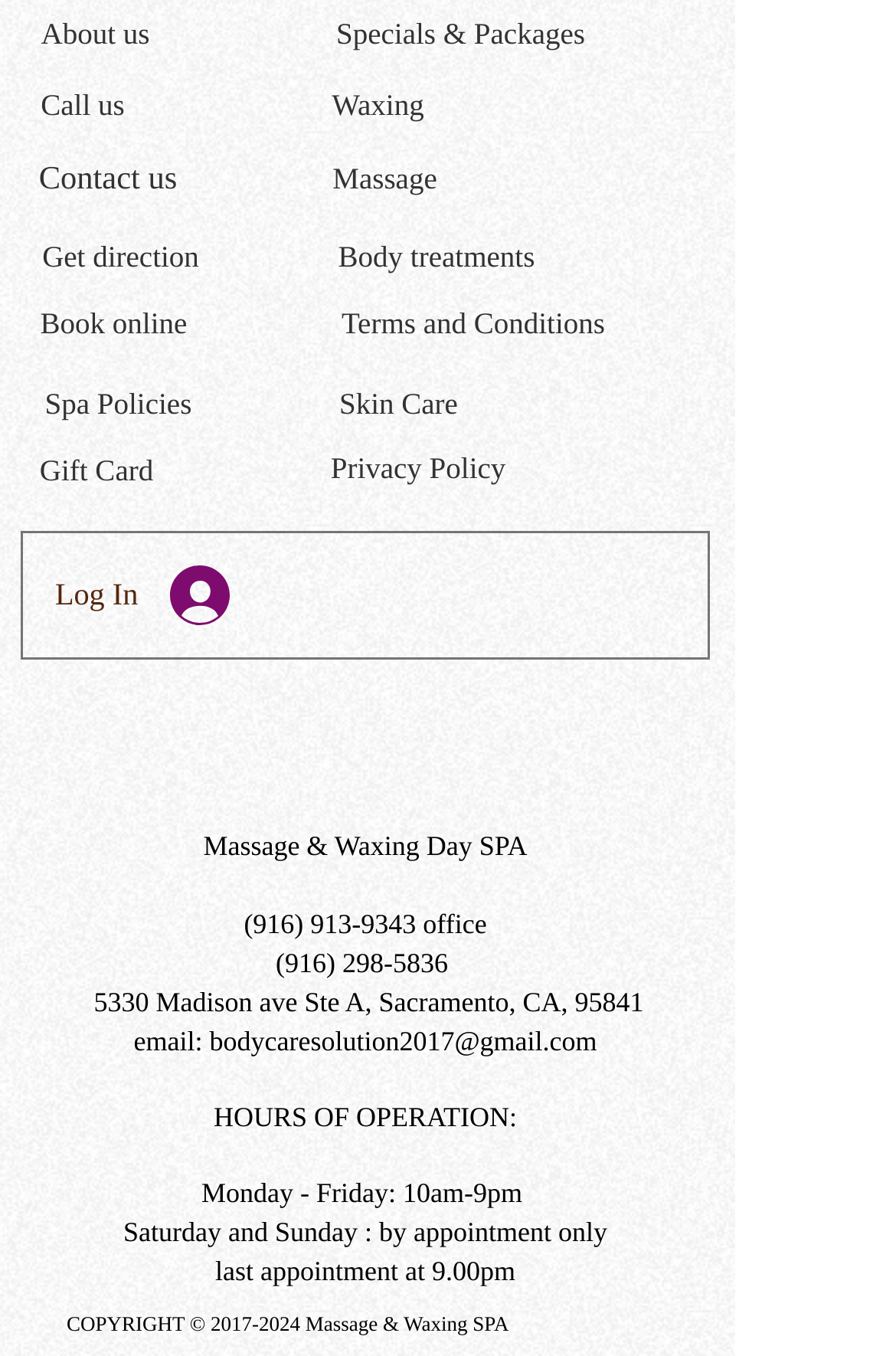Pinpoint the bounding box coordinates of the element to be clicked to execute the instruction: "View 'Massage' services".

[0.364, 0.117, 0.495, 0.149]